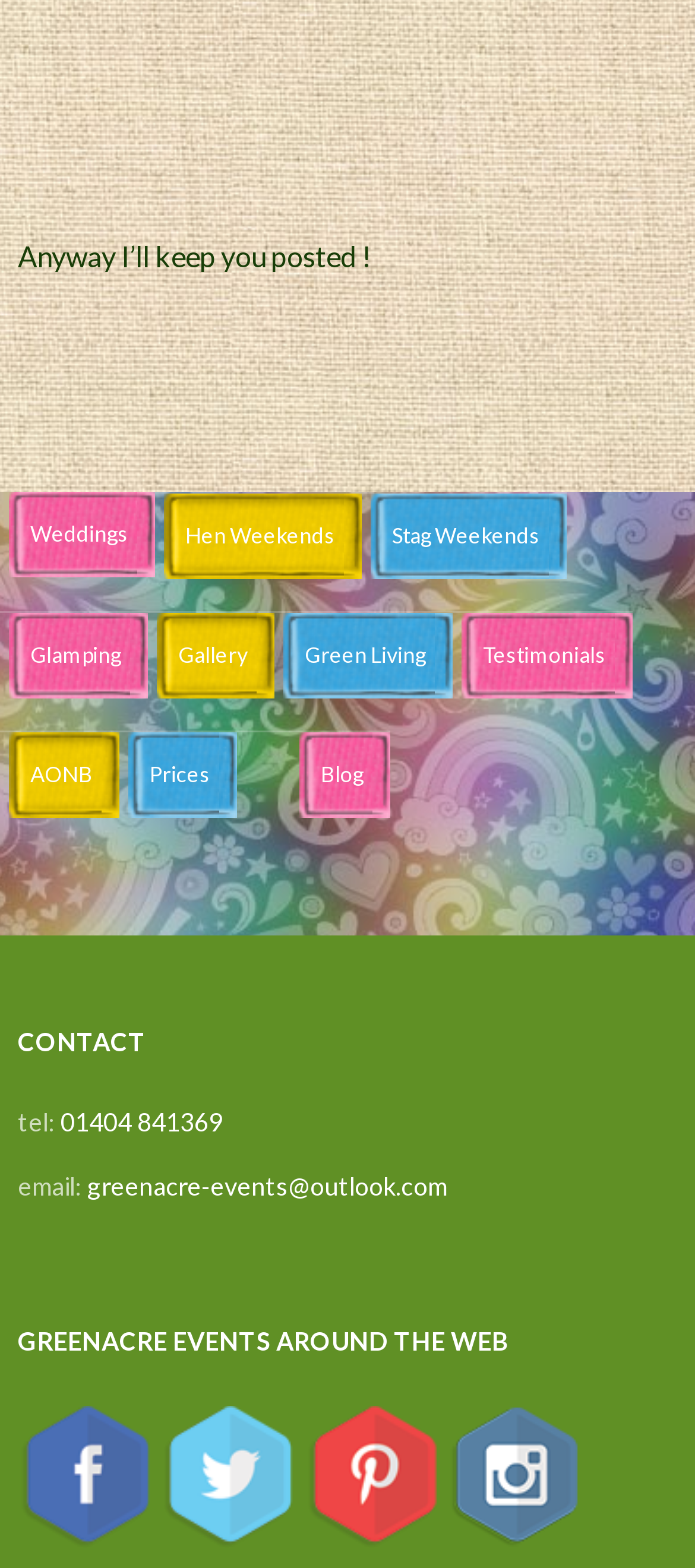Examine the screenshot and answer the question in as much detail as possible: What is the email address for contact?

I found the email address in the contact section, which is 'email: greenacre-events@outlook.com'.